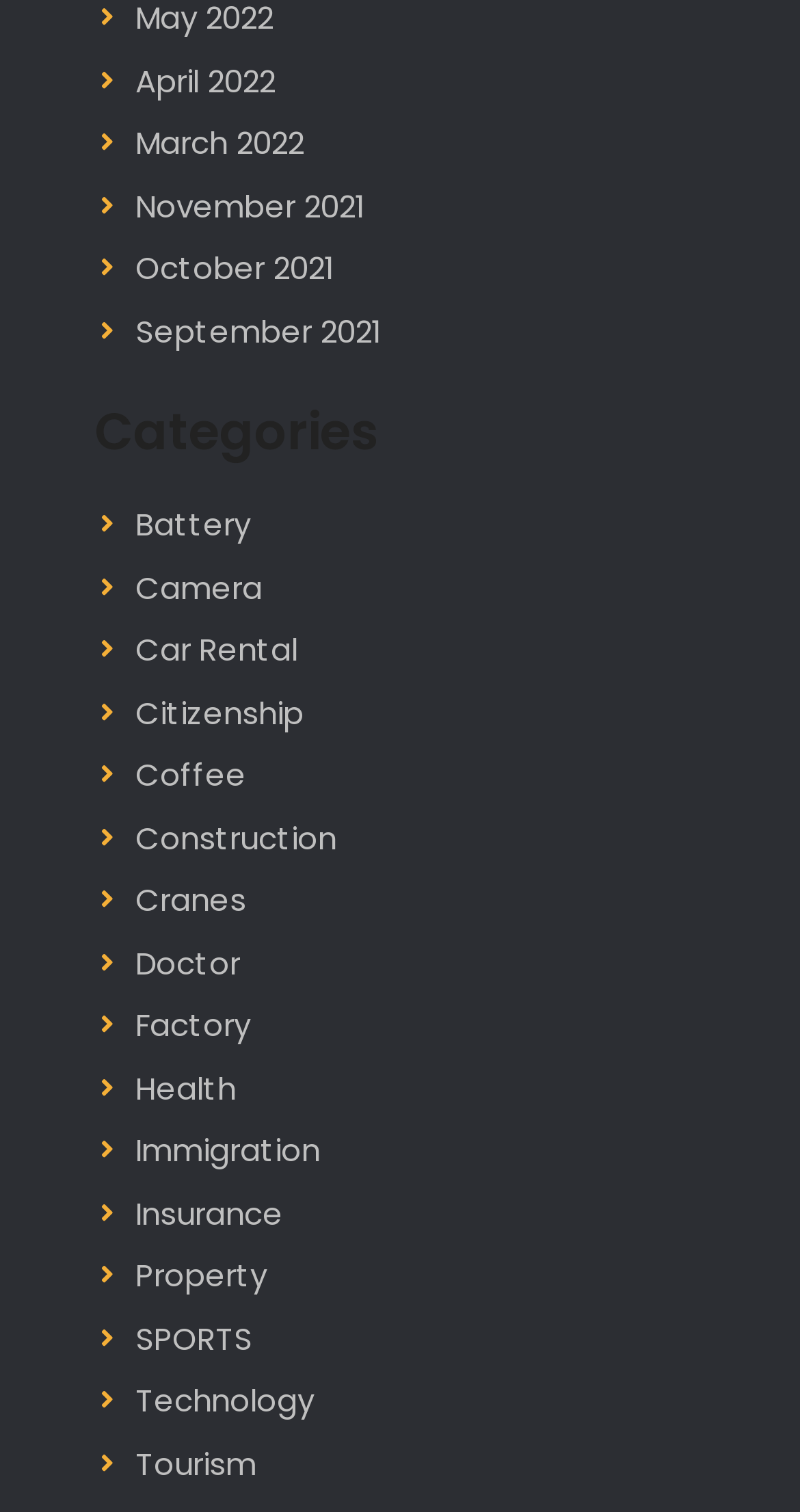What is the last category listed?
Answer the question with a thorough and detailed explanation.

I looked at the links under the 'Categories' heading and found the last category listed, which is 'Tourism'.